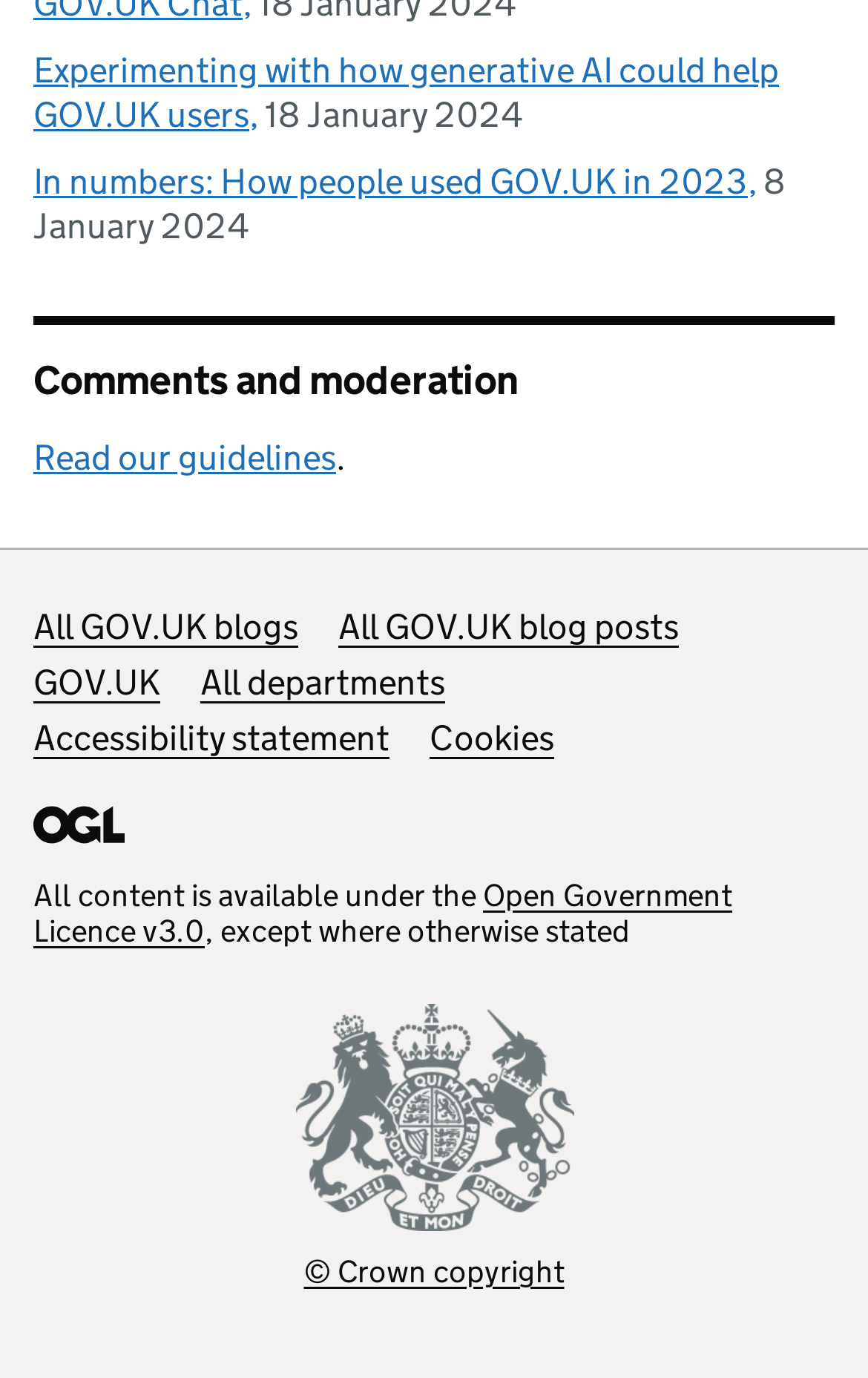What is the purpose of the 'Comments and moderation' section?
Using the information presented in the image, please offer a detailed response to the question.

I found the heading 'Comments and moderation' with bounding box coordinates [0.038, 0.259, 0.962, 0.292], which is followed by a link 'Read our guidelines'. This suggests that the purpose of this section is to provide guidelines for comments and moderation.